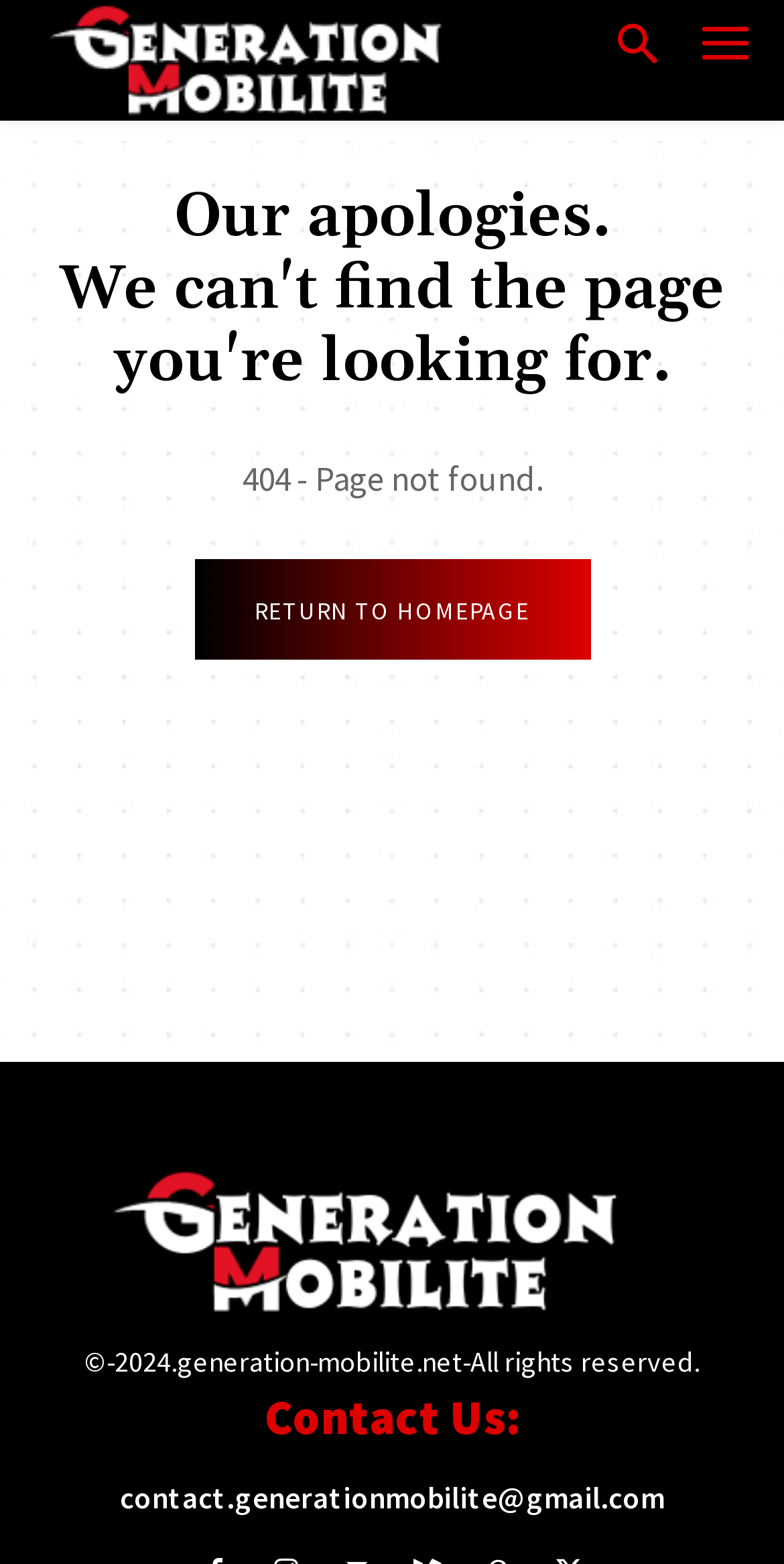What is the contact email address?
Ensure your answer is thorough and detailed.

The contact email address is displayed in a static text element with coordinates [0.153, 0.945, 0.847, 0.97], which is located below the 'Contact Us:' heading.